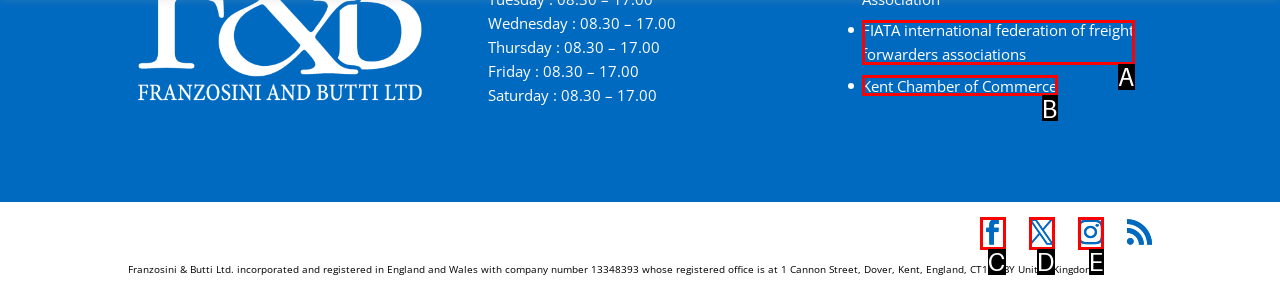Tell me which one HTML element best matches the description: Kent Chamber of Commerce Answer with the option's letter from the given choices directly.

B